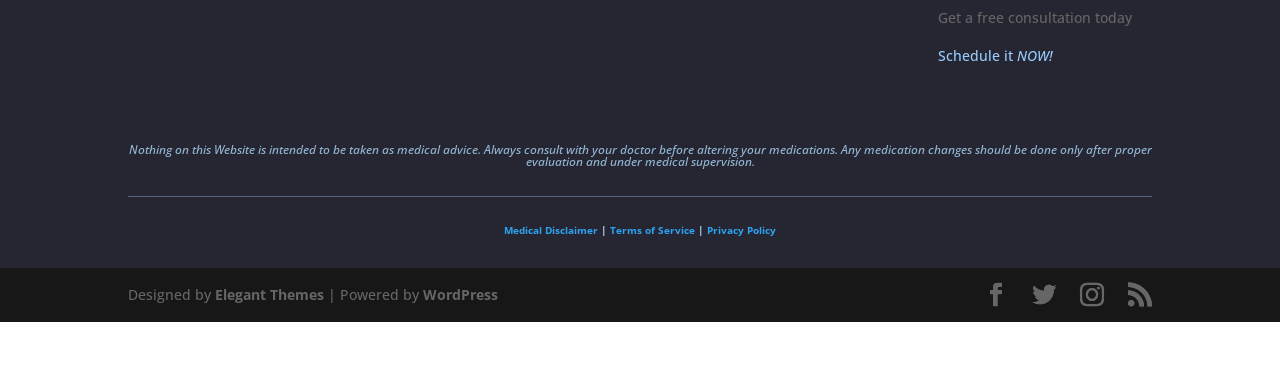Please indicate the bounding box coordinates for the clickable area to complete the following task: "Check the privacy policy". The coordinates should be specified as four float numbers between 0 and 1, i.e., [left, top, right, bottom].

[0.552, 0.596, 0.606, 0.633]